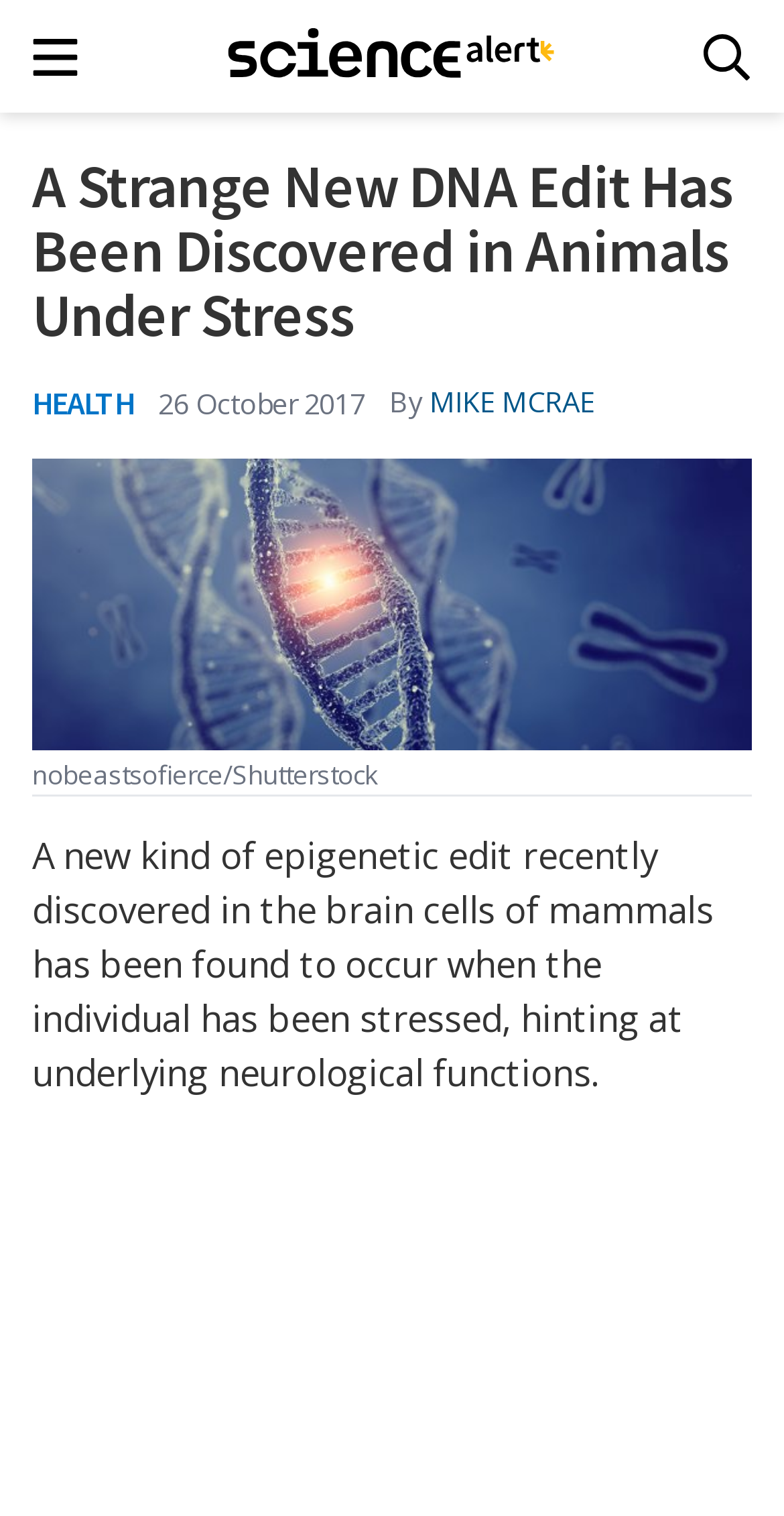Please provide a comprehensive answer to the question below using the information from the image: What is the category of the article?

I found the category of the article by looking at the link element that says 'HEALTH' which is located above the date of the article and below the main heading.